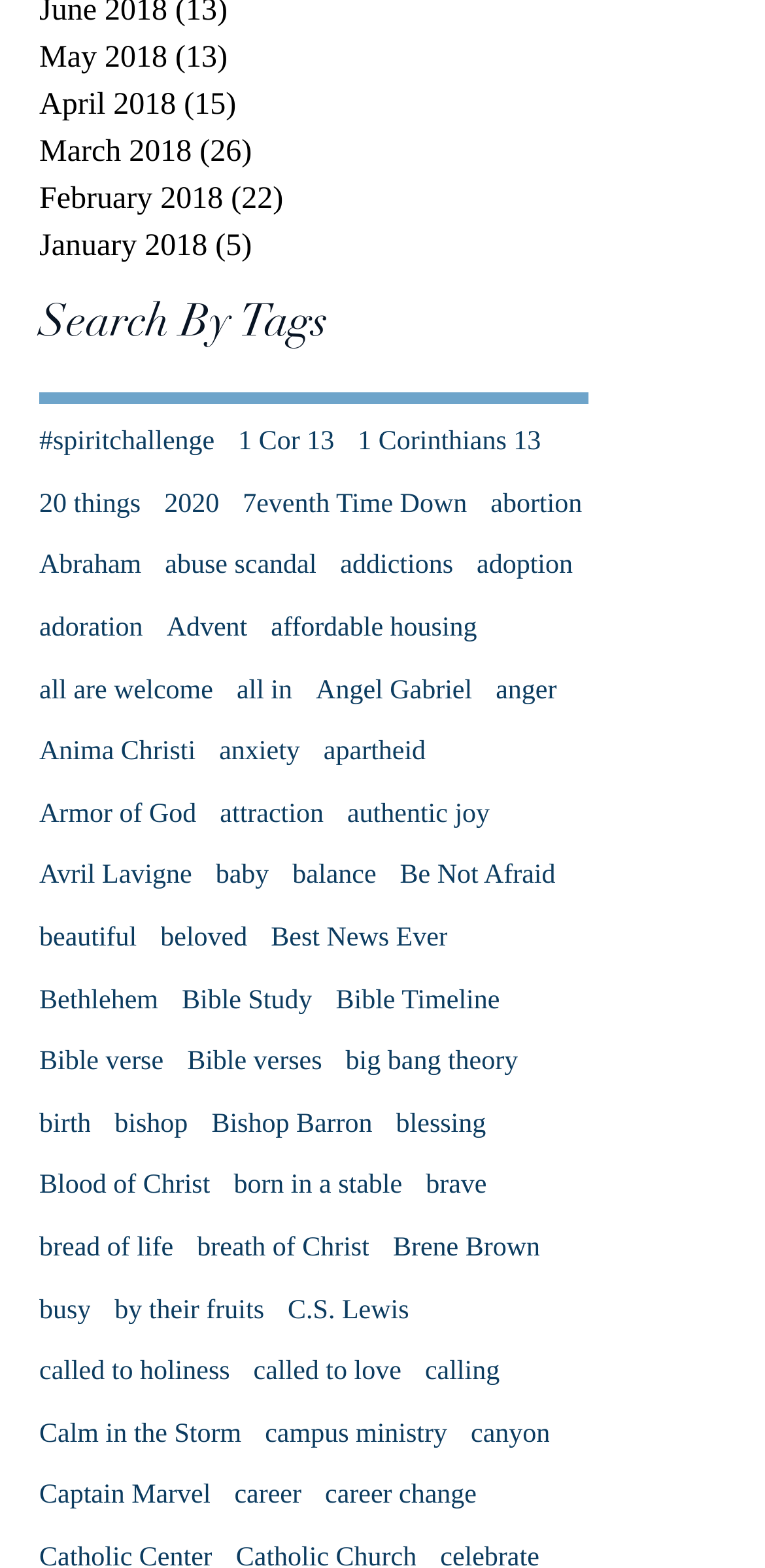What is the last tag listed under 'Search By Tags'?
Please analyze the image and answer the question with as much detail as possible.

I looked at the links under the 'Search By Tags' heading and found that the last one is 'career change'.